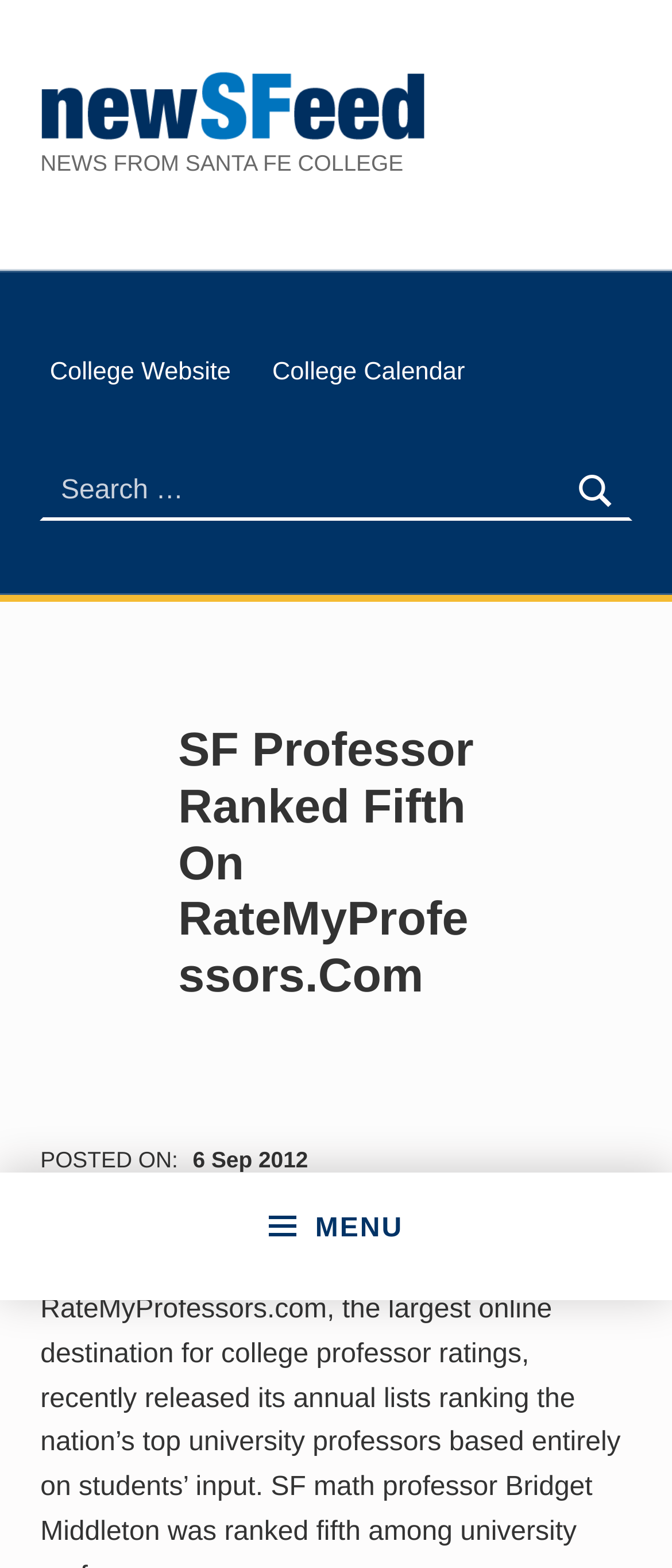What category is the news post categorized in?
Please respond to the question thoroughly and include all relevant details.

The category of the news post can be found in the link 'All News' which is located at the bottom of the webpage and is preceded by the static text 'CATEGORIZED IN:'.